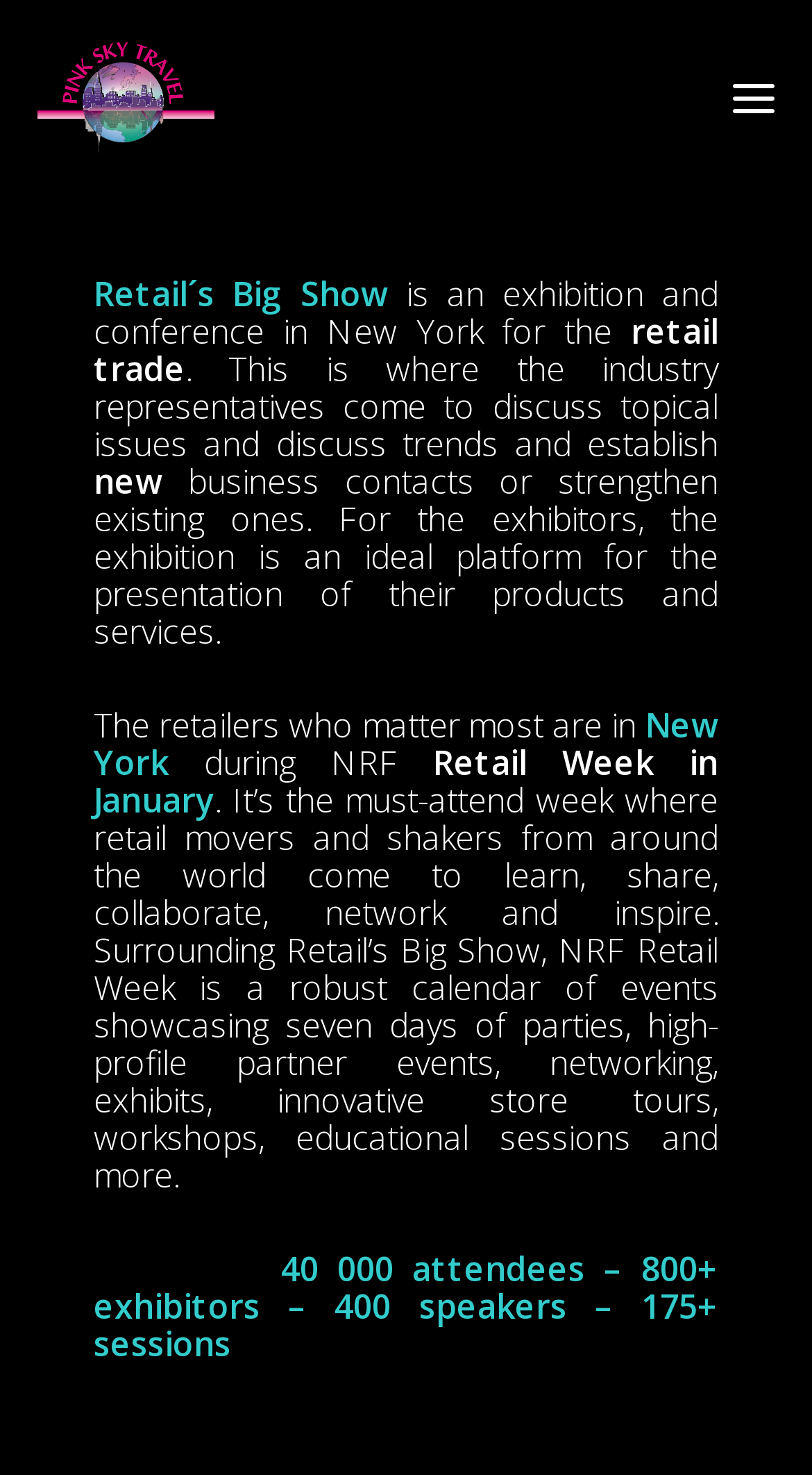Please answer the following question using a single word or phrase: Where is the exhibition held?

New York